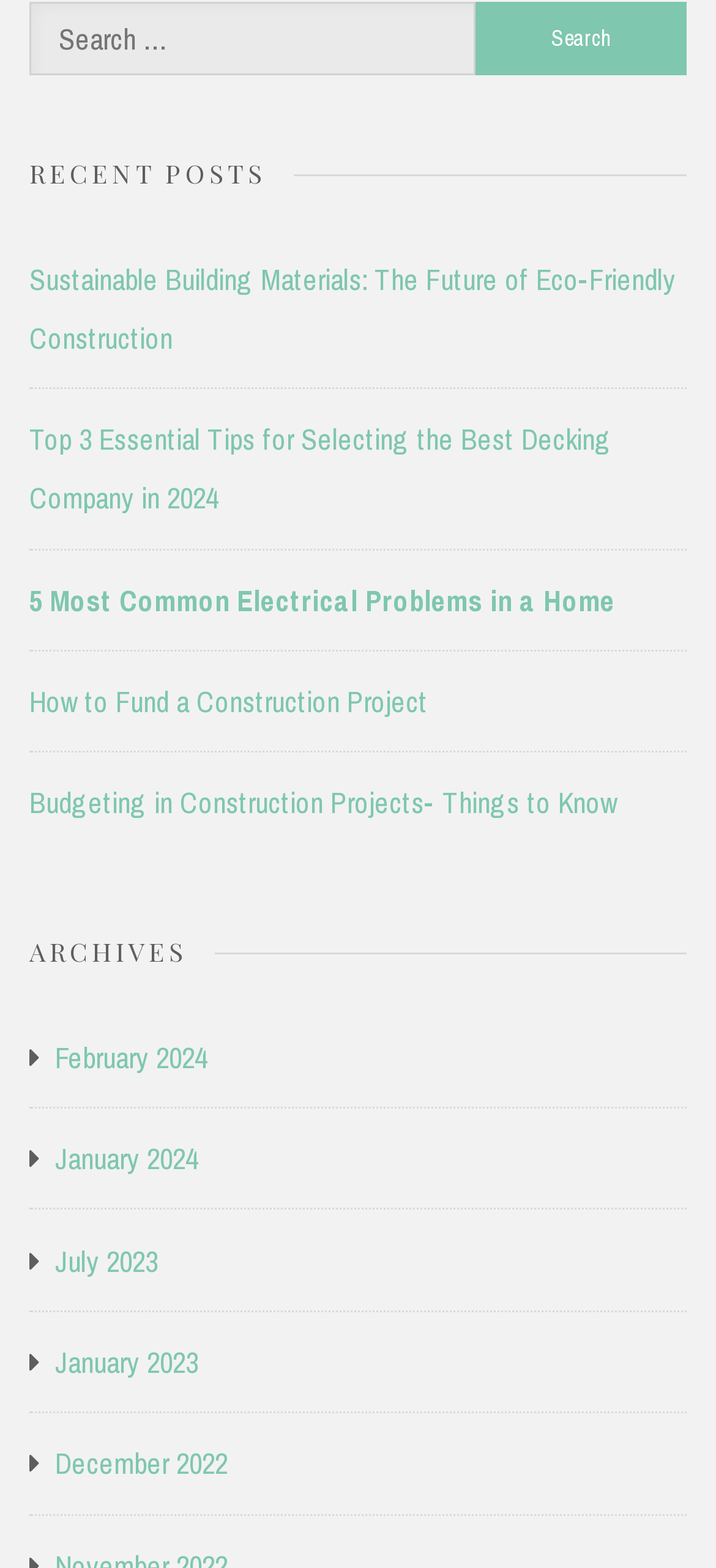What is the theme of the recent posts?
Refer to the image and provide a detailed answer to the question.

The recent posts listed under the 'RECENT POSTS' heading all seem to be related to construction, with topics such as sustainable building materials, decking companies, electrical problems, funding construction projects, and budgeting in construction projects.